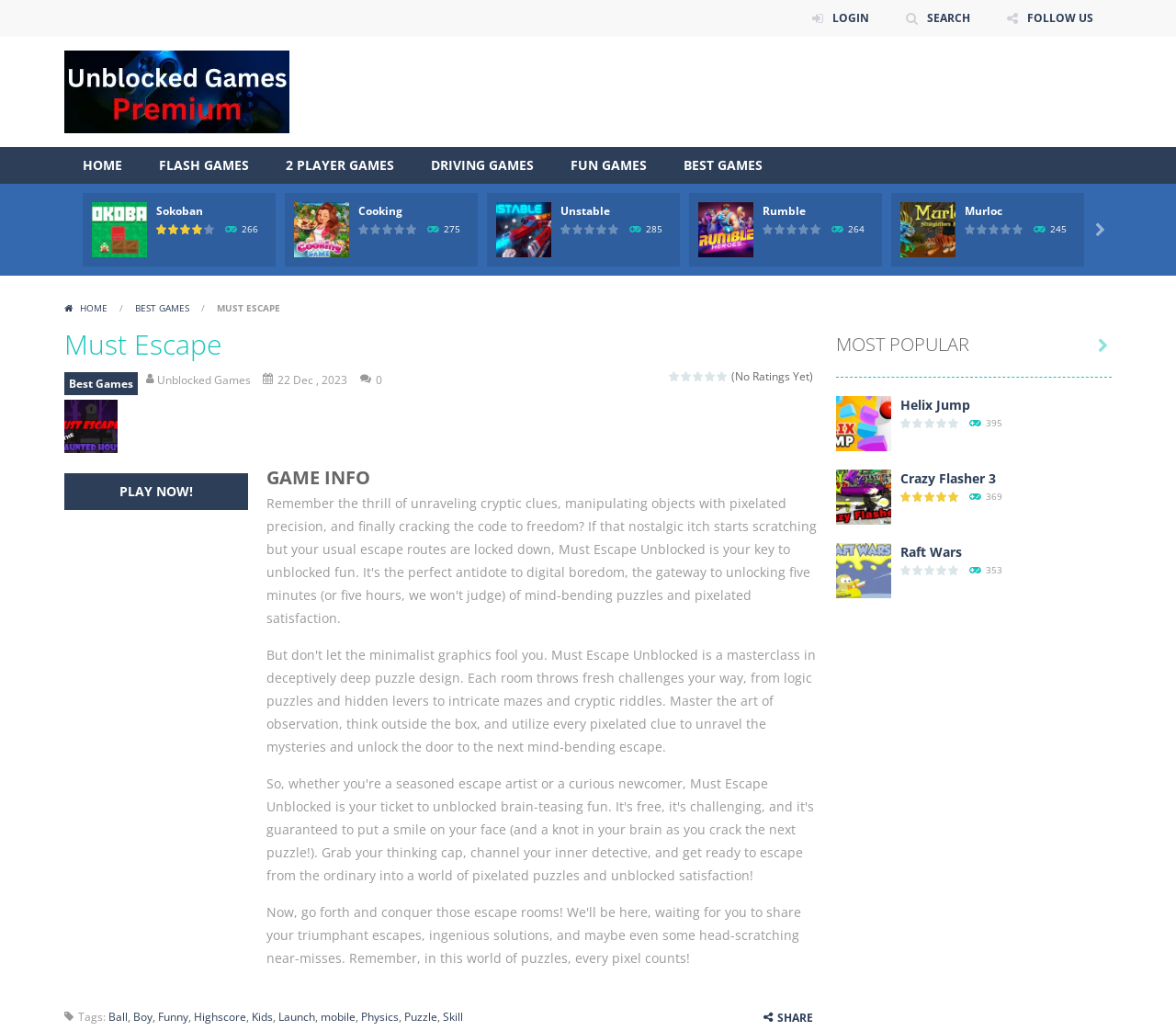Locate the bounding box coordinates of the clickable region necessary to complete the following instruction: "Toggle the ABOUT menu". Provide the coordinates in the format of four float numbers between 0 and 1, i.e., [left, top, right, bottom].

None